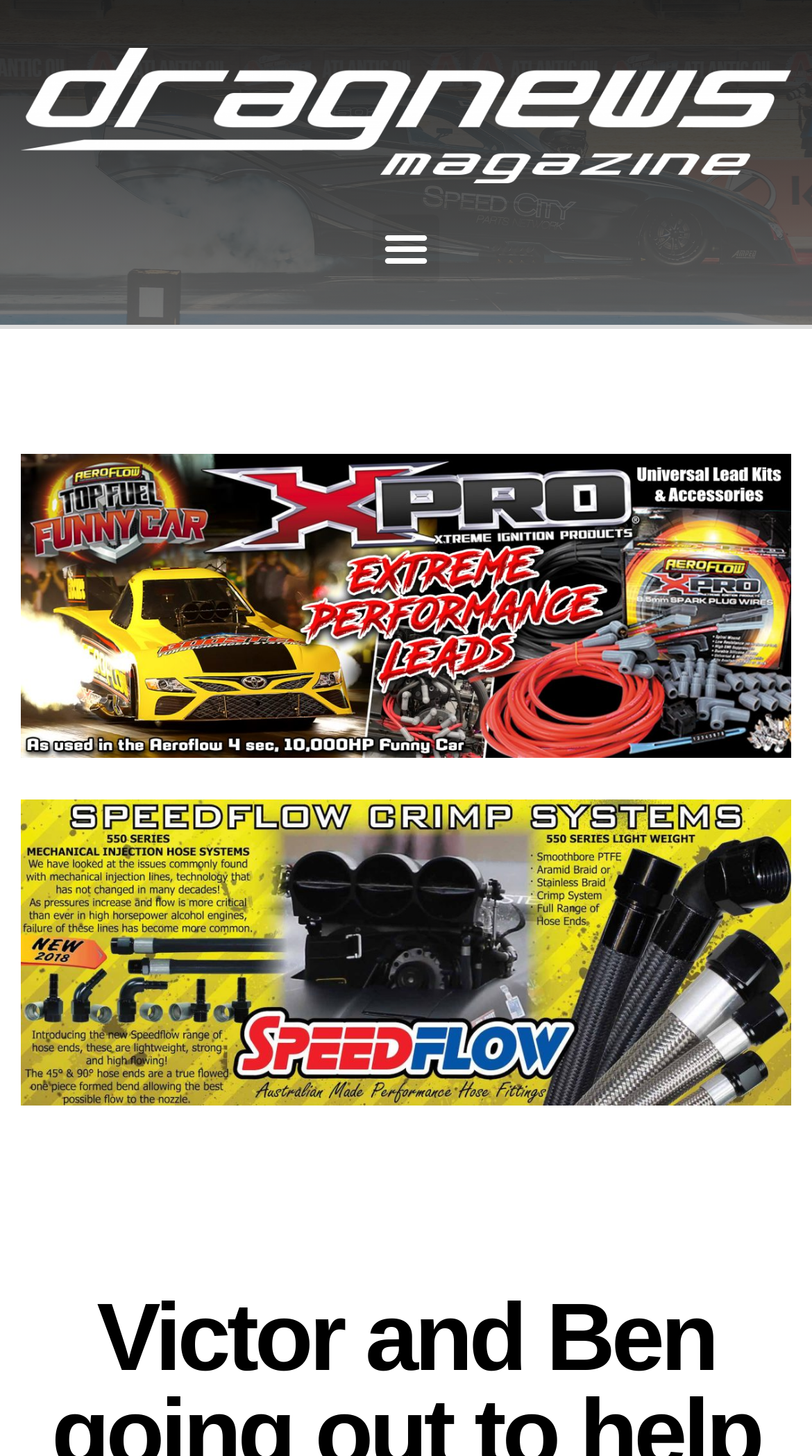Please identify the primary heading of the webpage and give its text content.

Victor and Ben going out to help Chloe